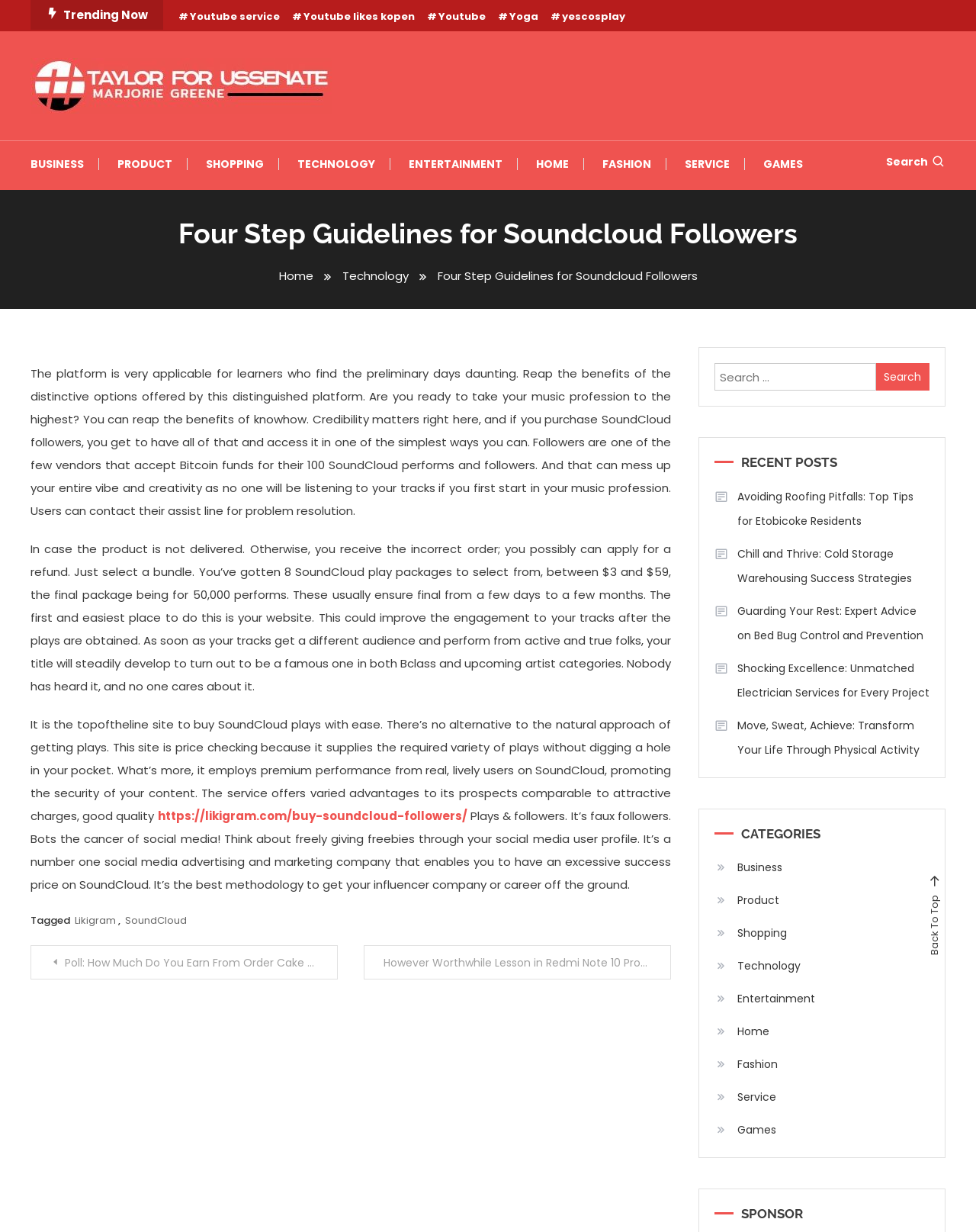Given the element description: "Time Loops of the Past", predict the bounding box coordinates of this UI element. The coordinates must be four float numbers between 0 and 1, given as [left, top, right, bottom].

None